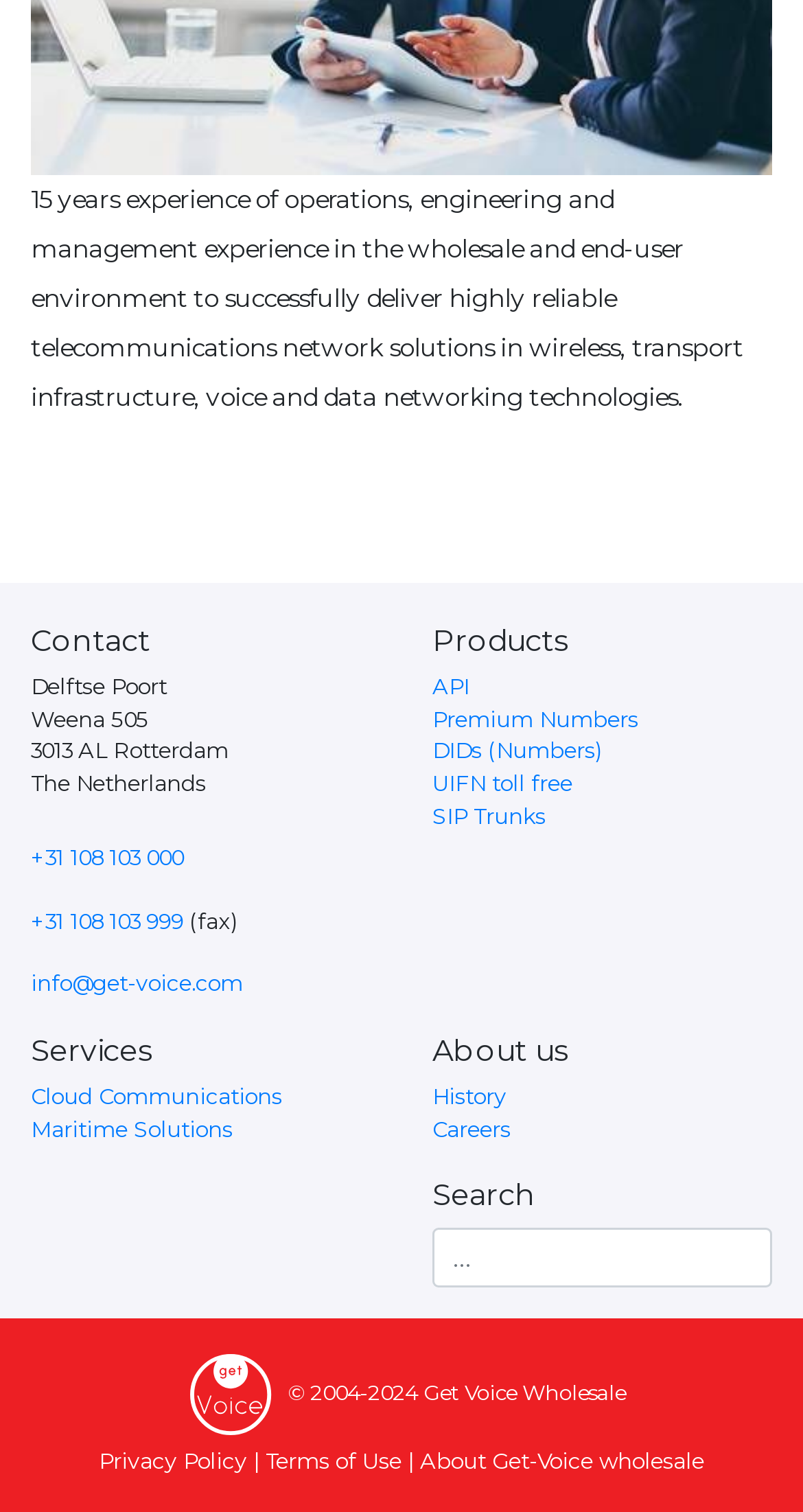How many links are in the 'Products' section?
Provide an in-depth and detailed answer to the question.

I counted the number of link elements under the 'Products' heading and found five links: API, Premium Numbers, DIDs (Numbers), UIFN toll free, and SIP Trunks.